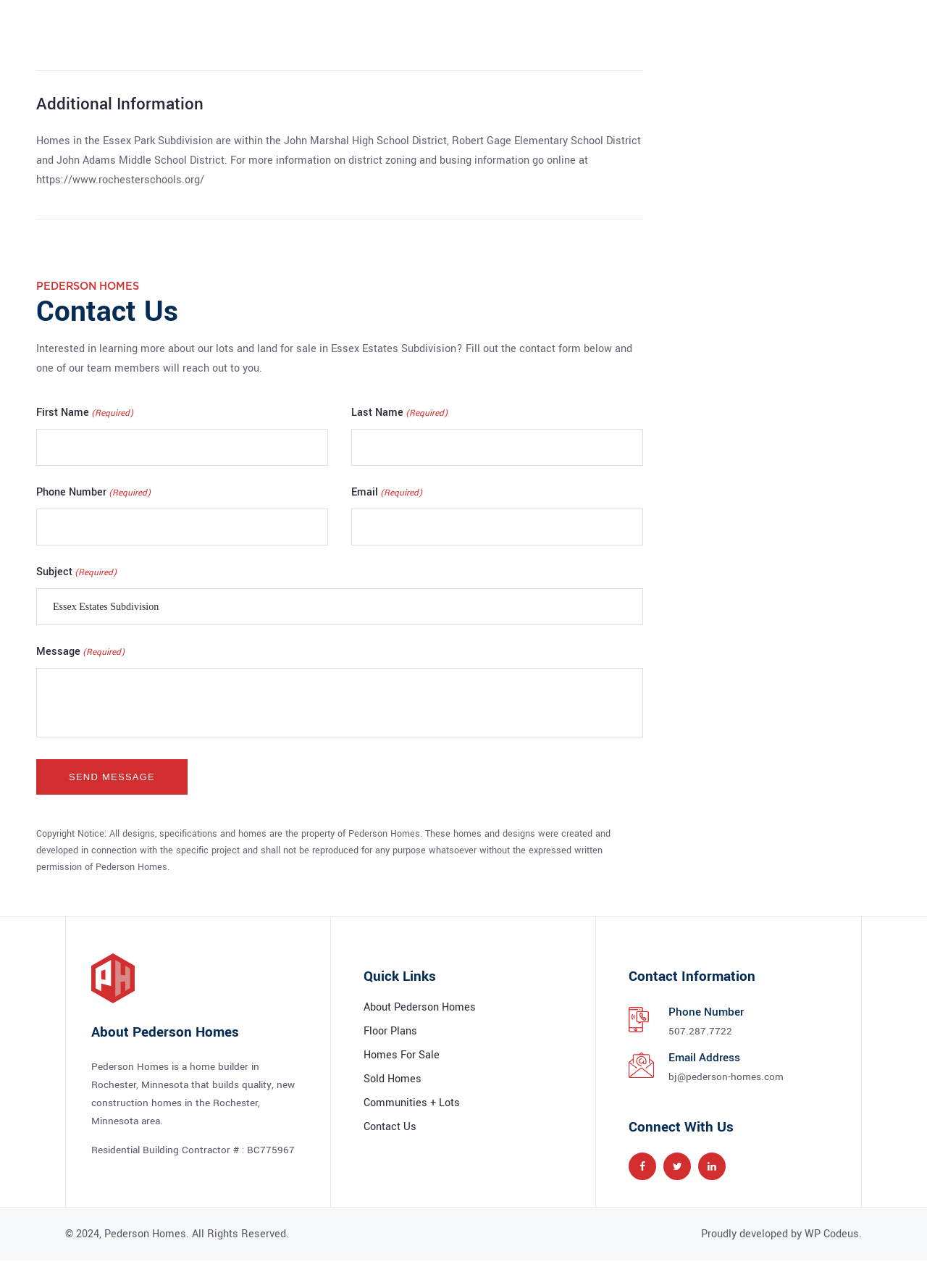What type of company is Pederson Homes?
Look at the image and provide a short answer using one word or a phrase.

Home builder